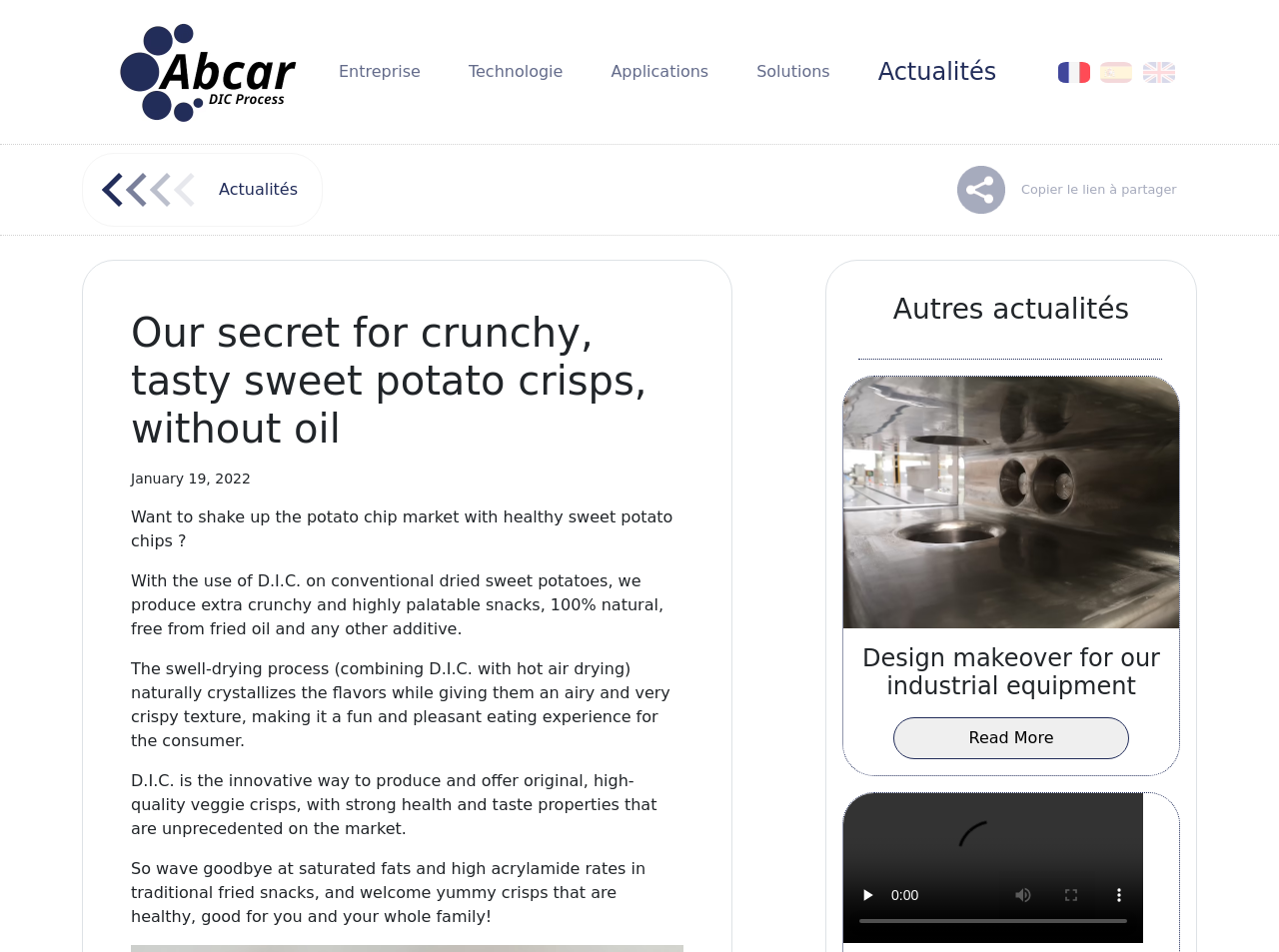Generate a comprehensive caption for the webpage you are viewing.

The webpage appears to be a news article or blog post from a company called Abcar, which specializes in a process called D.I.C. (Dehydration by Instant Cooling) for producing healthy sweet potato chips. 

At the top left of the page, there is a logo of Abcar. To the right of the logo, there are several links to different sections of the website, including "Entreprise", "Technologie", "Applications", "Solutions", and "Actualités". 

On the top right corner, there are three flag icons, representing France, Spain, and another instance of Spain. 

Below the navigation links, there is a heading that reads "Our secret for crunchy, tasty sweet potato crisps, without oil". This is followed by a date, "January 19, 2022", and a series of paragraphs that describe the benefits of using D.I.C. to produce sweet potato chips. The text explains that this process produces extra crunchy and healthy snacks that are free from fried oil and additives.

Further down the page, there is a section with a heading "Autres actualités" (Other news). This section features an image of a machine, a heading "Design makeover for our industrial equipment", and a link to "Read More". There is also a video player with a play button, mute button, and other media controls.

Overall, the webpage appears to be a news article or blog post that showcases the benefits of Abcar's D.I.C. process for producing healthy sweet potato chips, as well as other news and updates from the company.